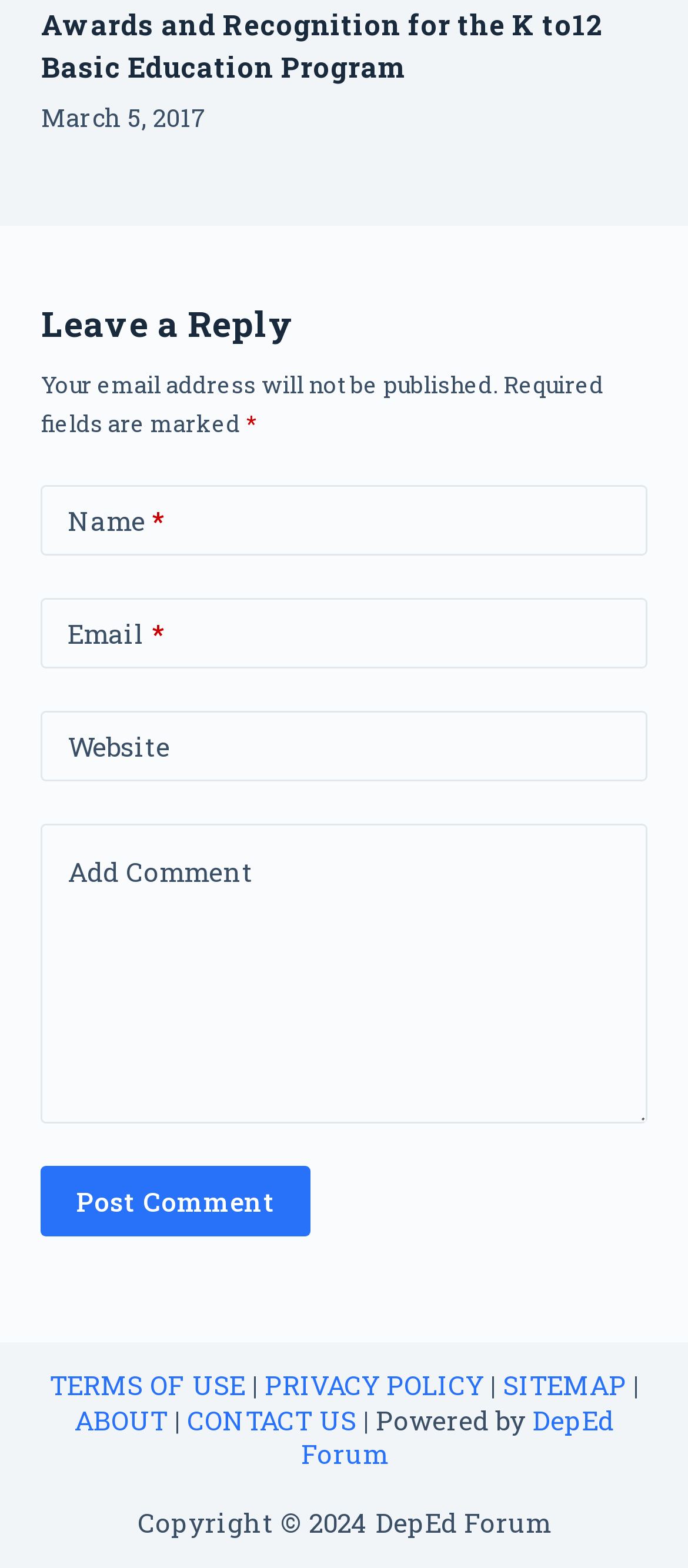Provide the bounding box for the UI element matching this description: "Post Comment".

[0.06, 0.744, 0.452, 0.789]